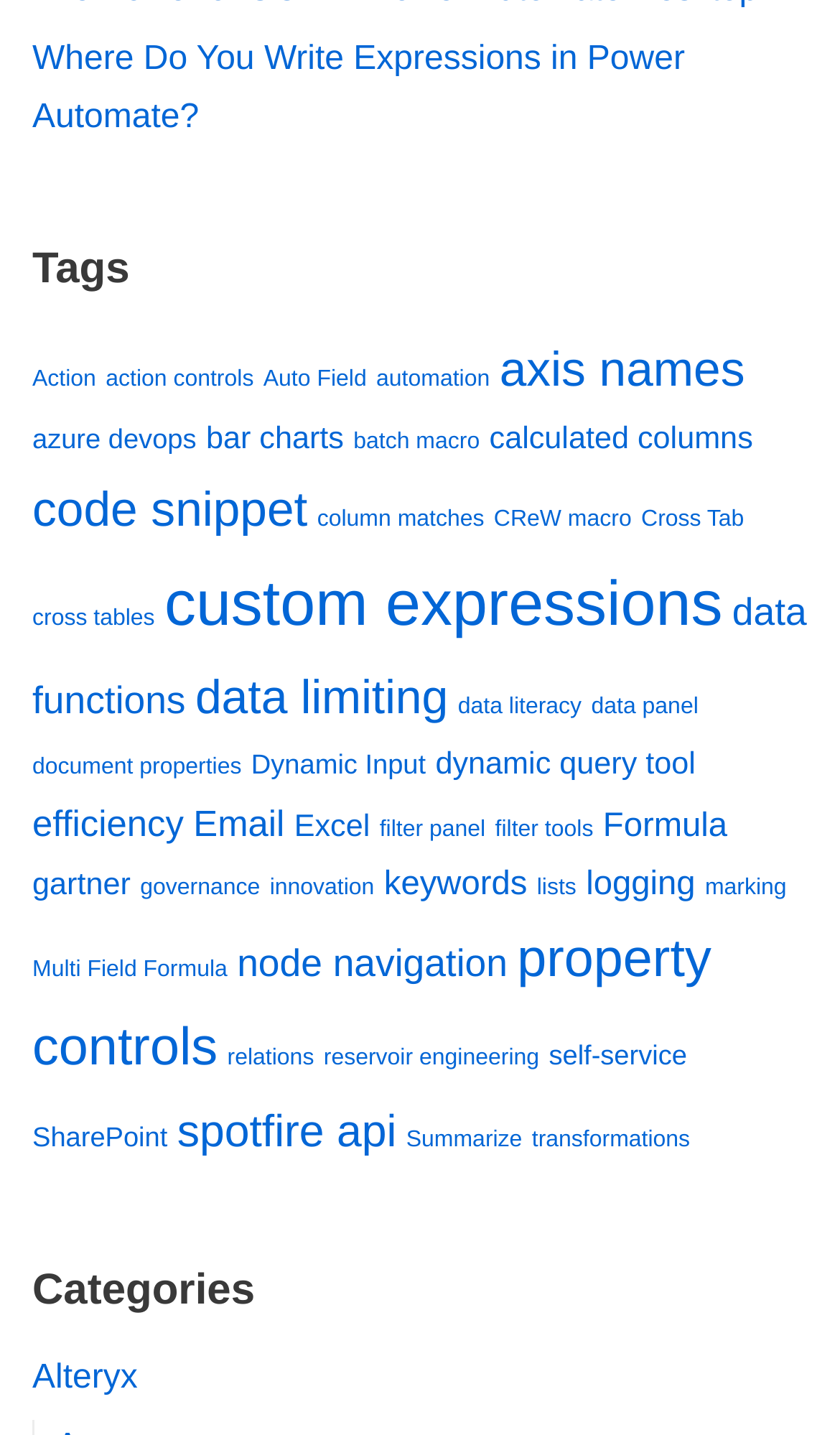Pinpoint the bounding box coordinates of the clickable element needed to complete the instruction: "View 'custom expressions'". The coordinates should be provided as four float numbers between 0 and 1: [left, top, right, bottom].

[0.196, 0.396, 0.86, 0.446]